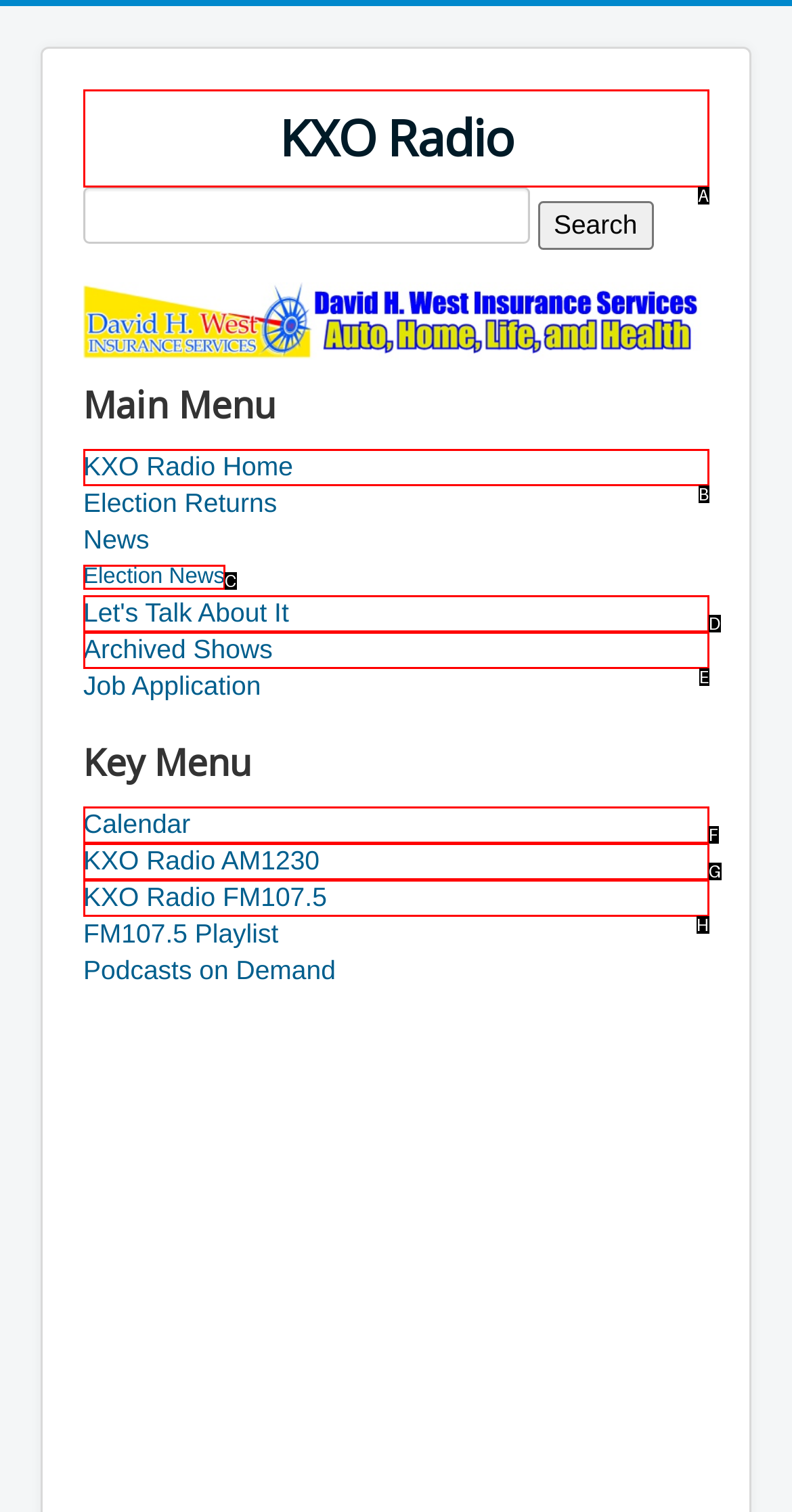From the choices given, find the HTML element that matches this description: Let's Talk About It. Answer with the letter of the selected option directly.

D